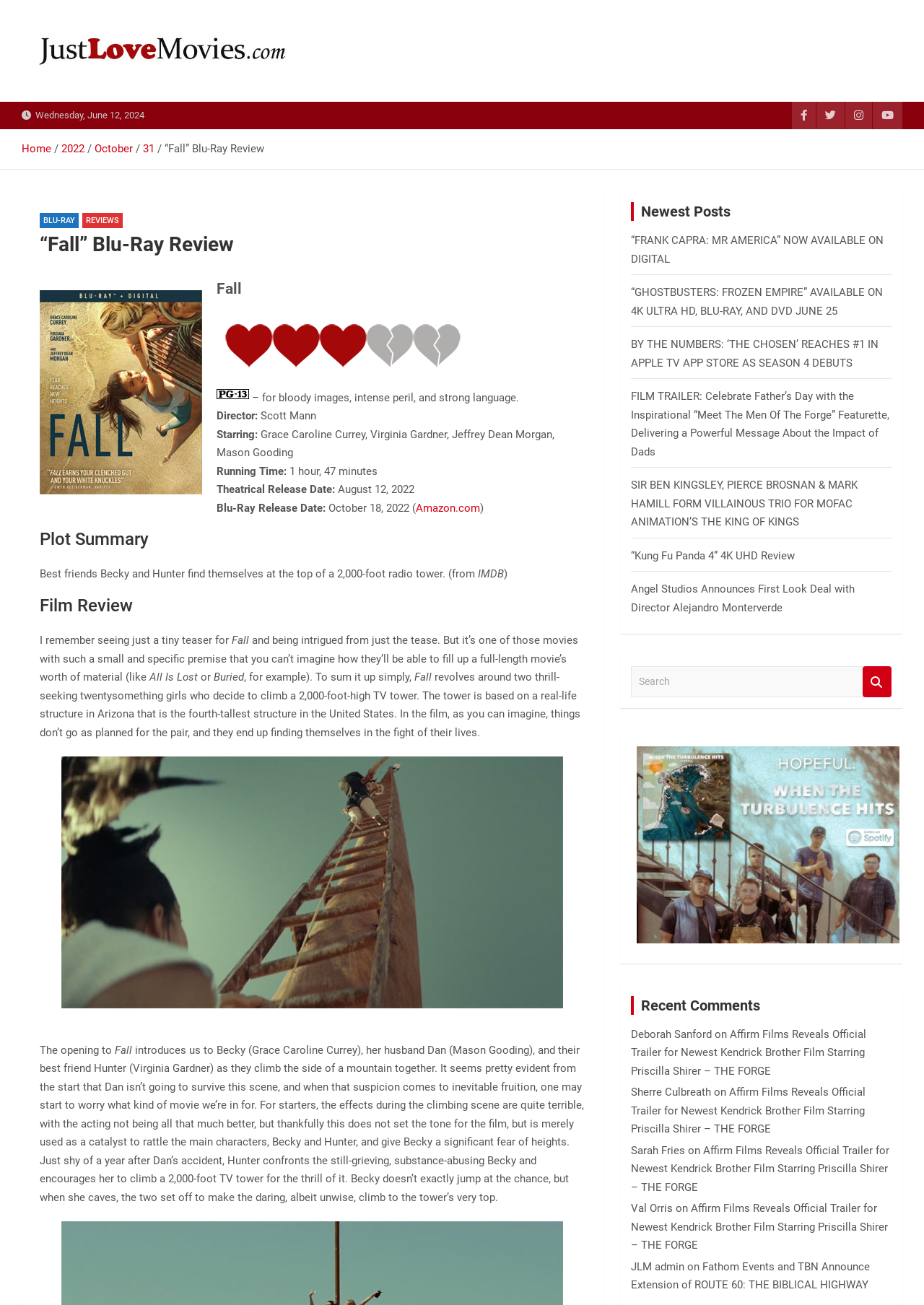Can you extract the headline from the webpage for me?

“Fall” Blu-Ray Review